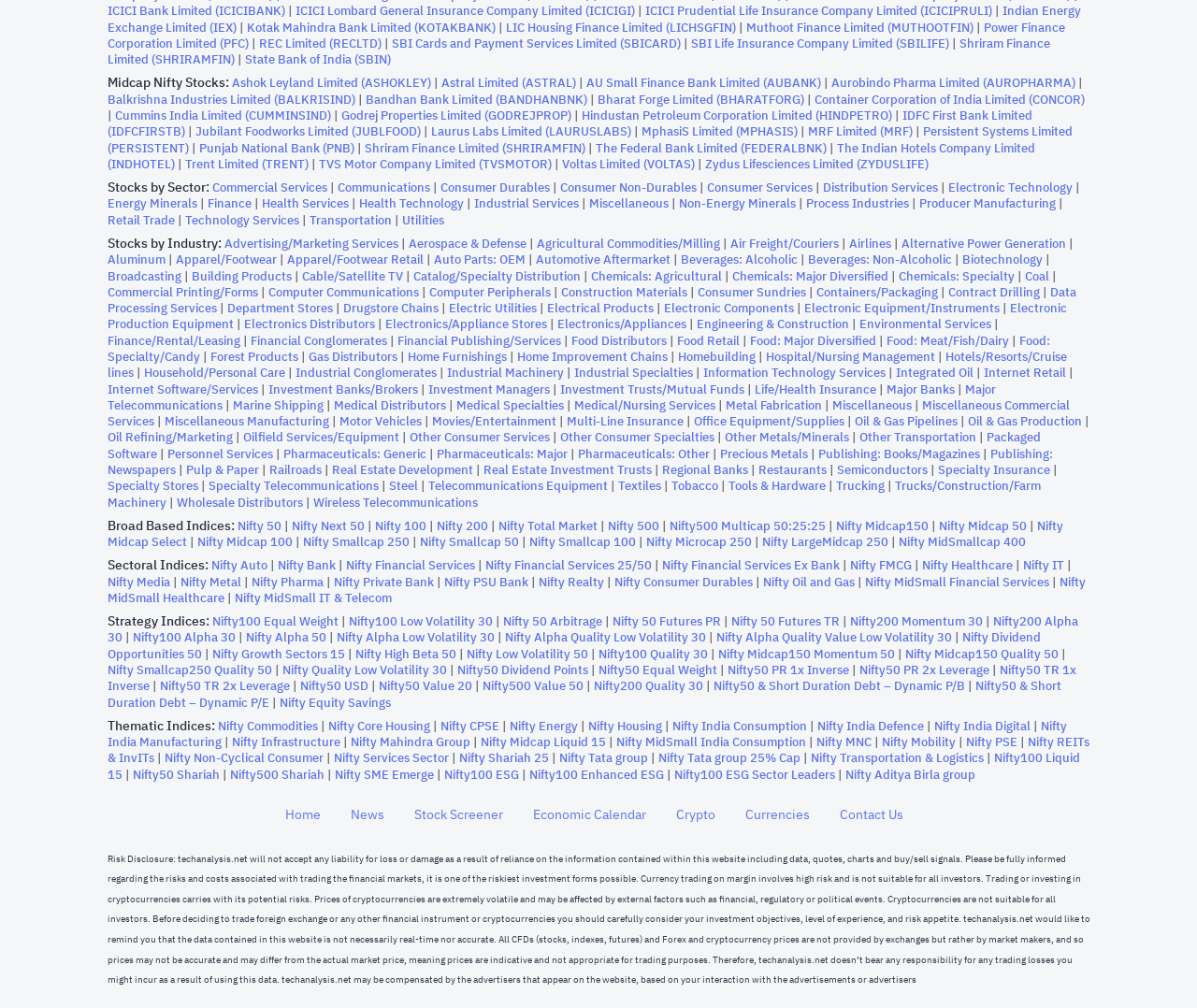Give a concise answer using only one word or phrase for this question:
Is ICICI Bank Limited listed on the webpage?

Yes